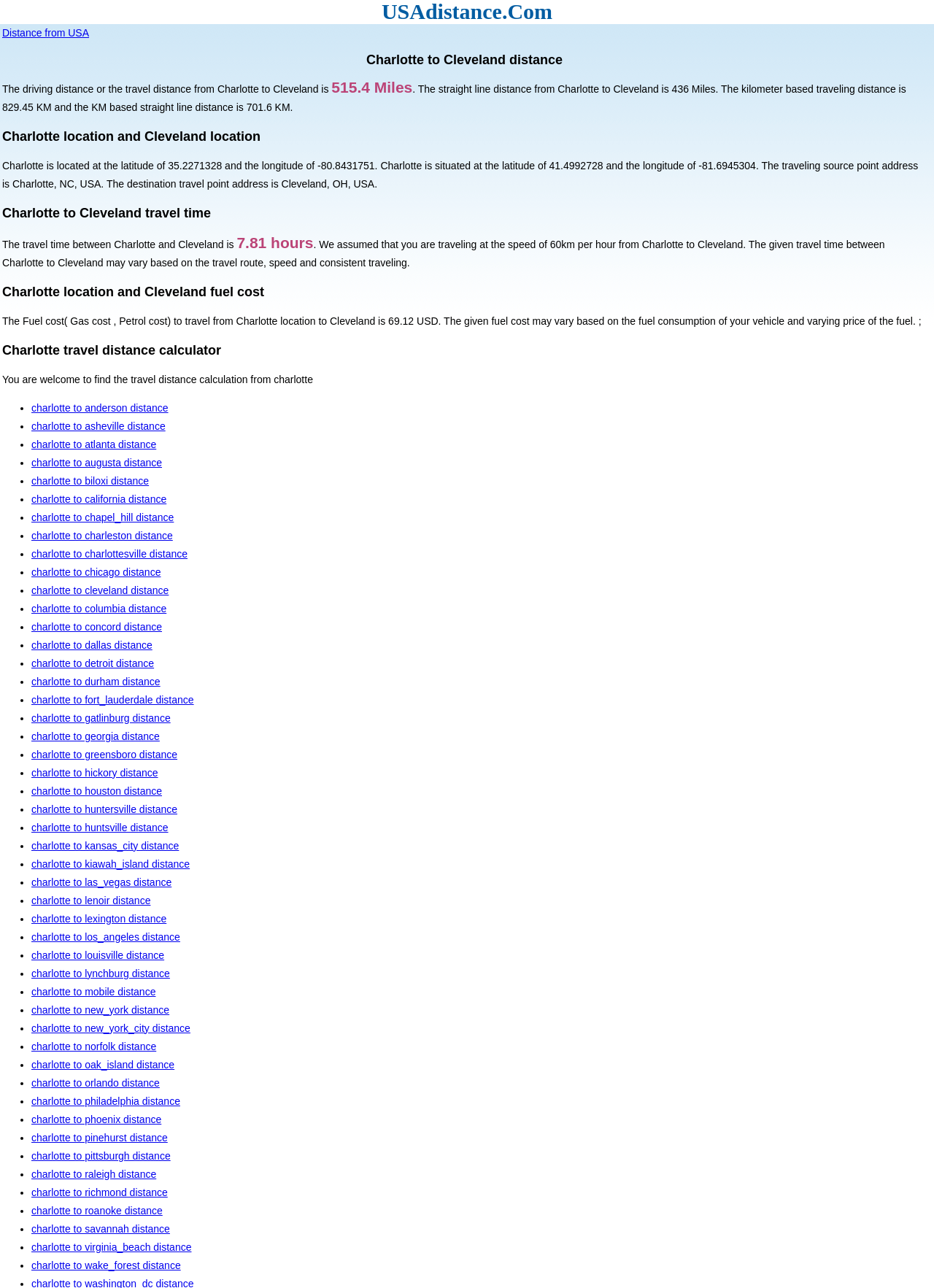How many distance calculations are available from Charlotte?
Answer briefly with a single word or phrase based on the image.

30